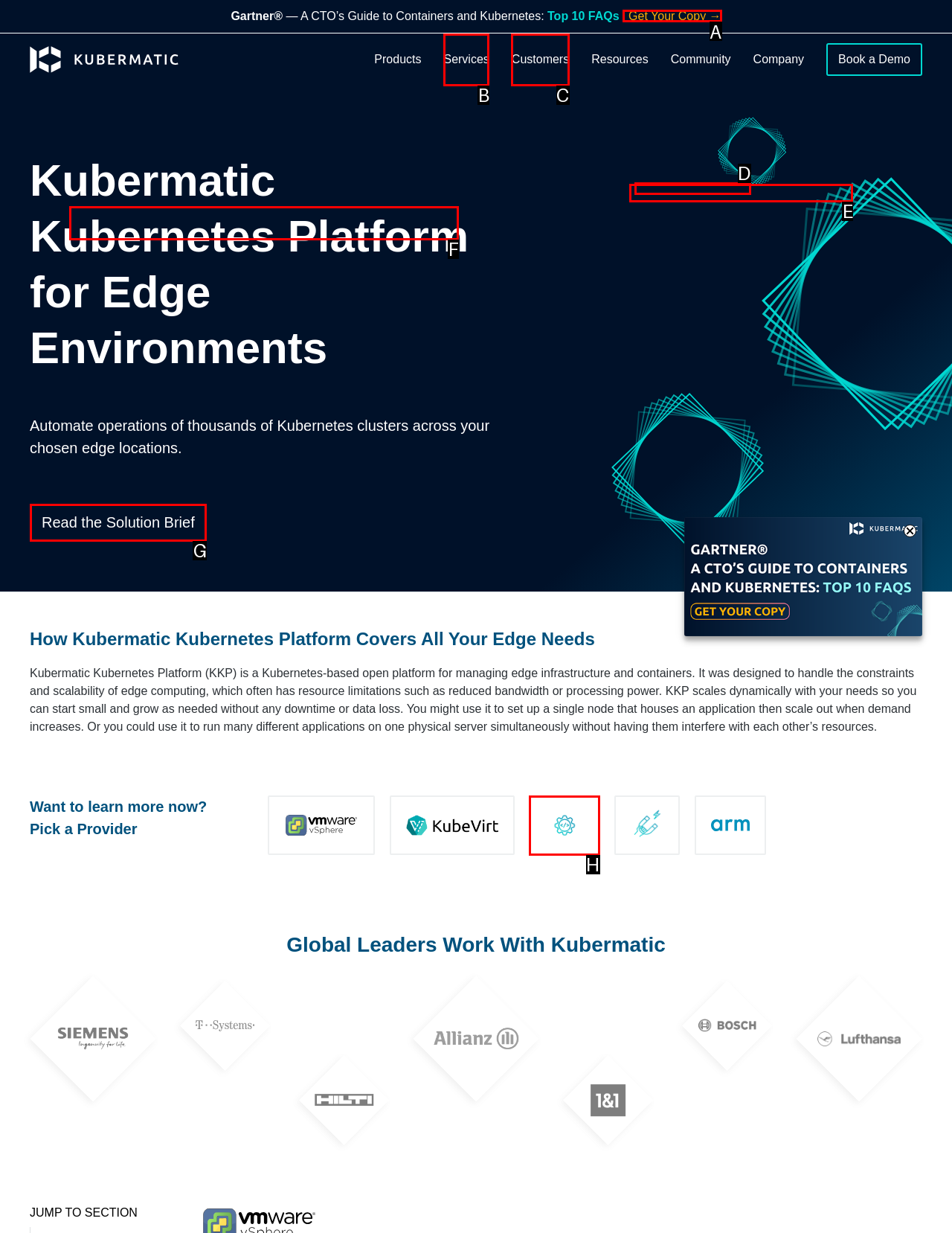Tell me which one HTML element you should click to complete the following task: Get the CTO's guide to containers and Kubernetes
Answer with the option's letter from the given choices directly.

A